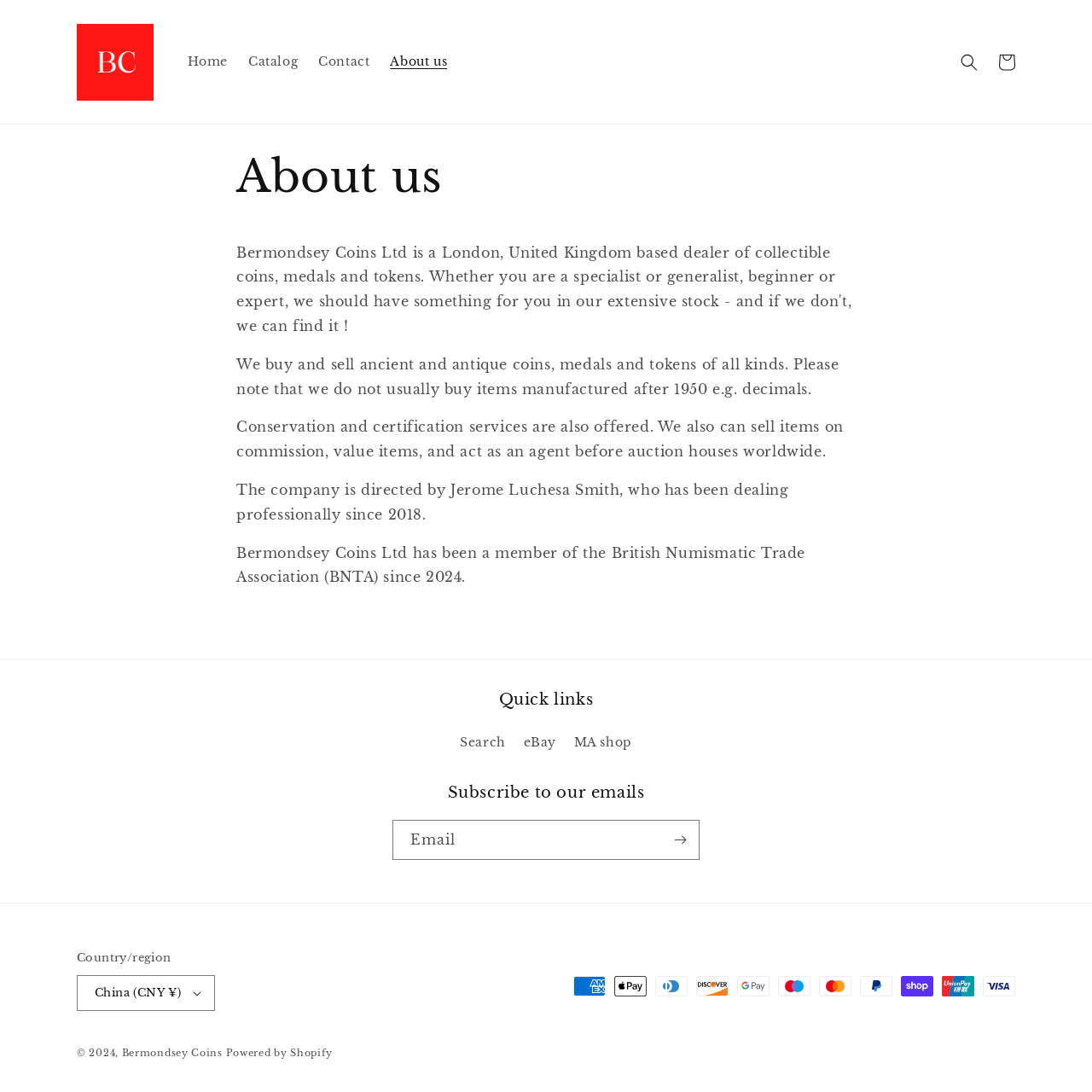Based on the element description "Search", predict the bounding box coordinates of the UI element.

[0.421, 0.67, 0.463, 0.694]